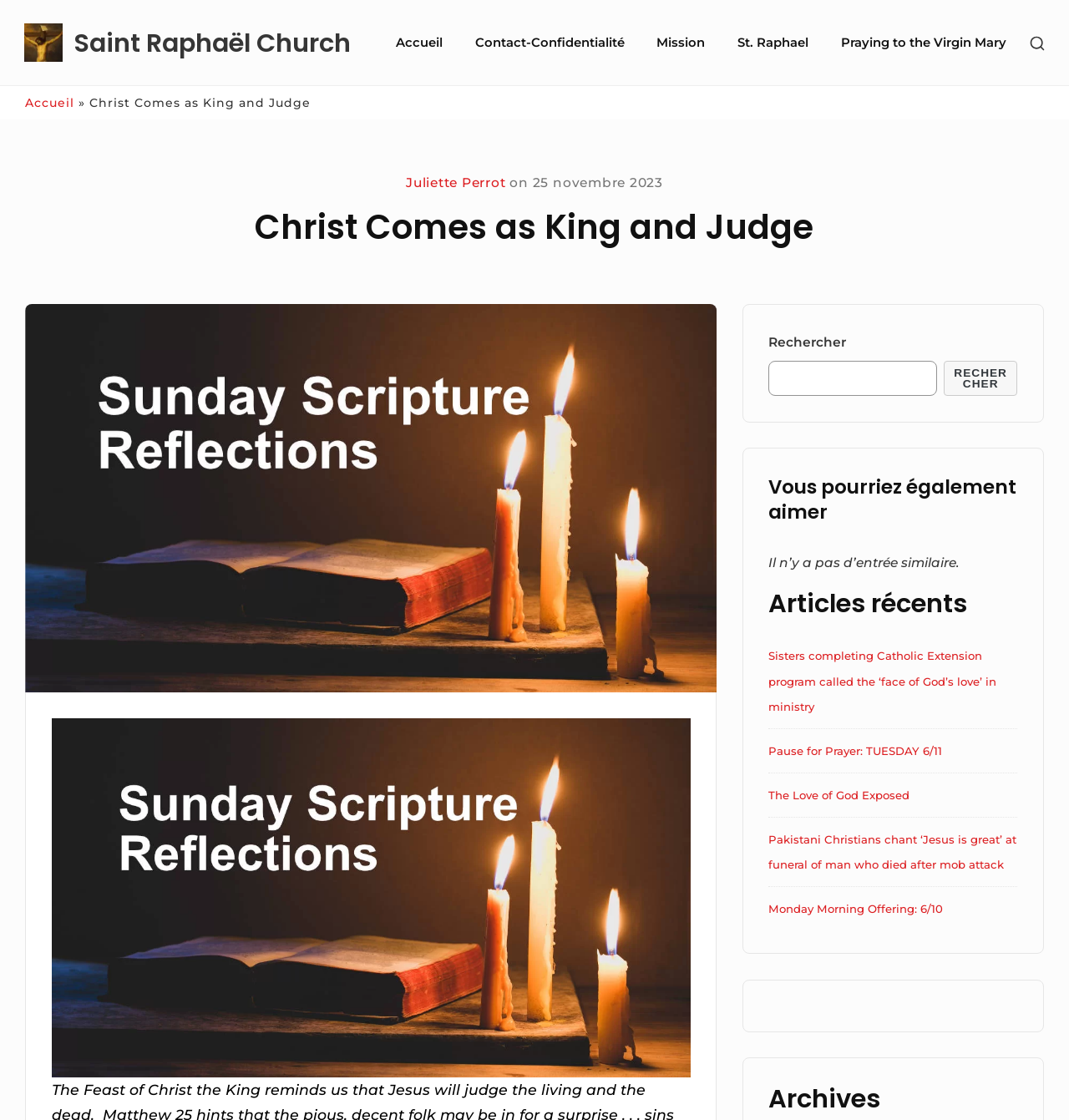Using the element description: "Contact-Confidentialité", determine the bounding box coordinates. The coordinates should be in the format [left, top, right, bottom], with values between 0 and 1.

[0.431, 0.017, 0.597, 0.059]